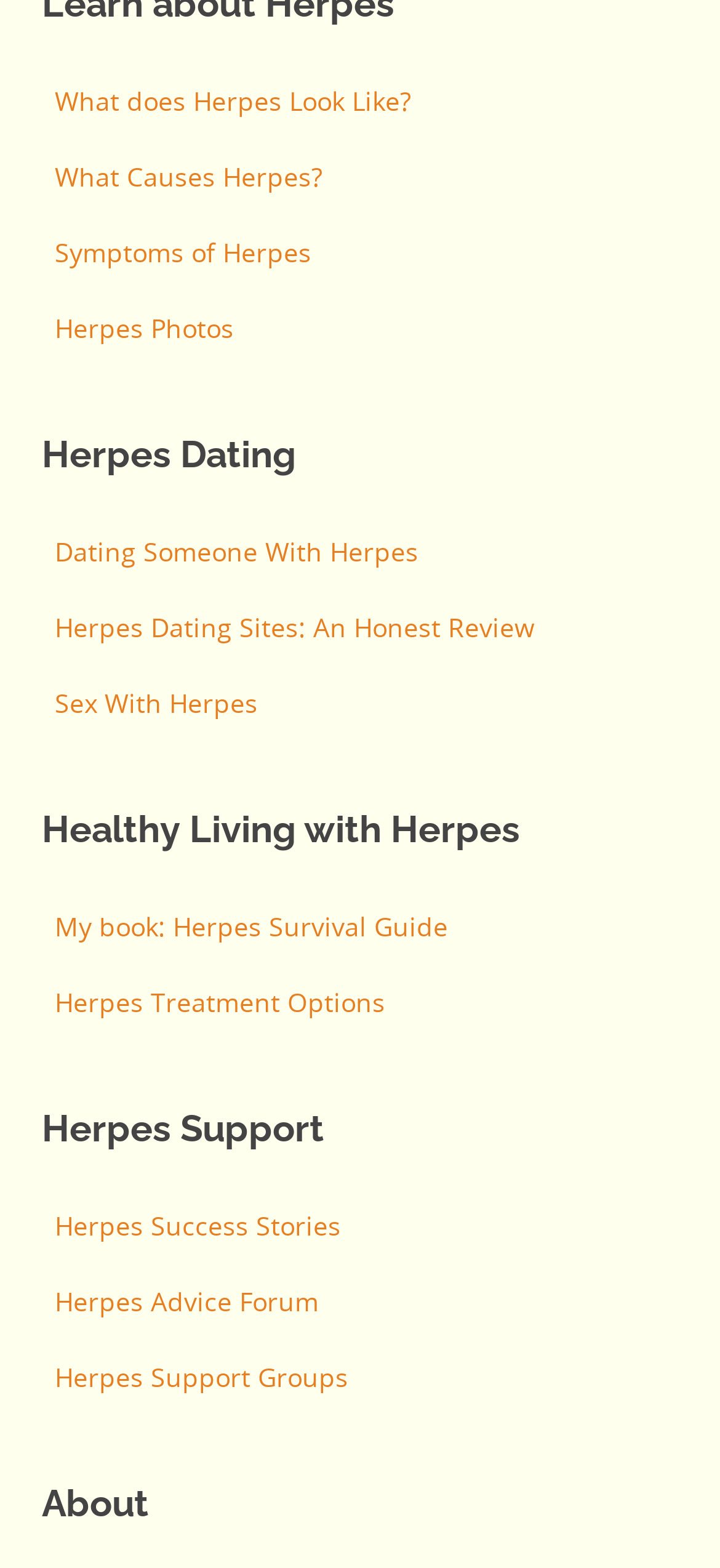What is the purpose of the 'Herpes Advice Forum'?
Please respond to the question with as much detail as possible.

Based on the context of the webpage, which is focused on providing information and resources for people living with herpes, I infer that the 'Herpes Advice Forum' is a platform for people to ask questions, share their experiences, and receive support and advice from others who are going through similar situations.